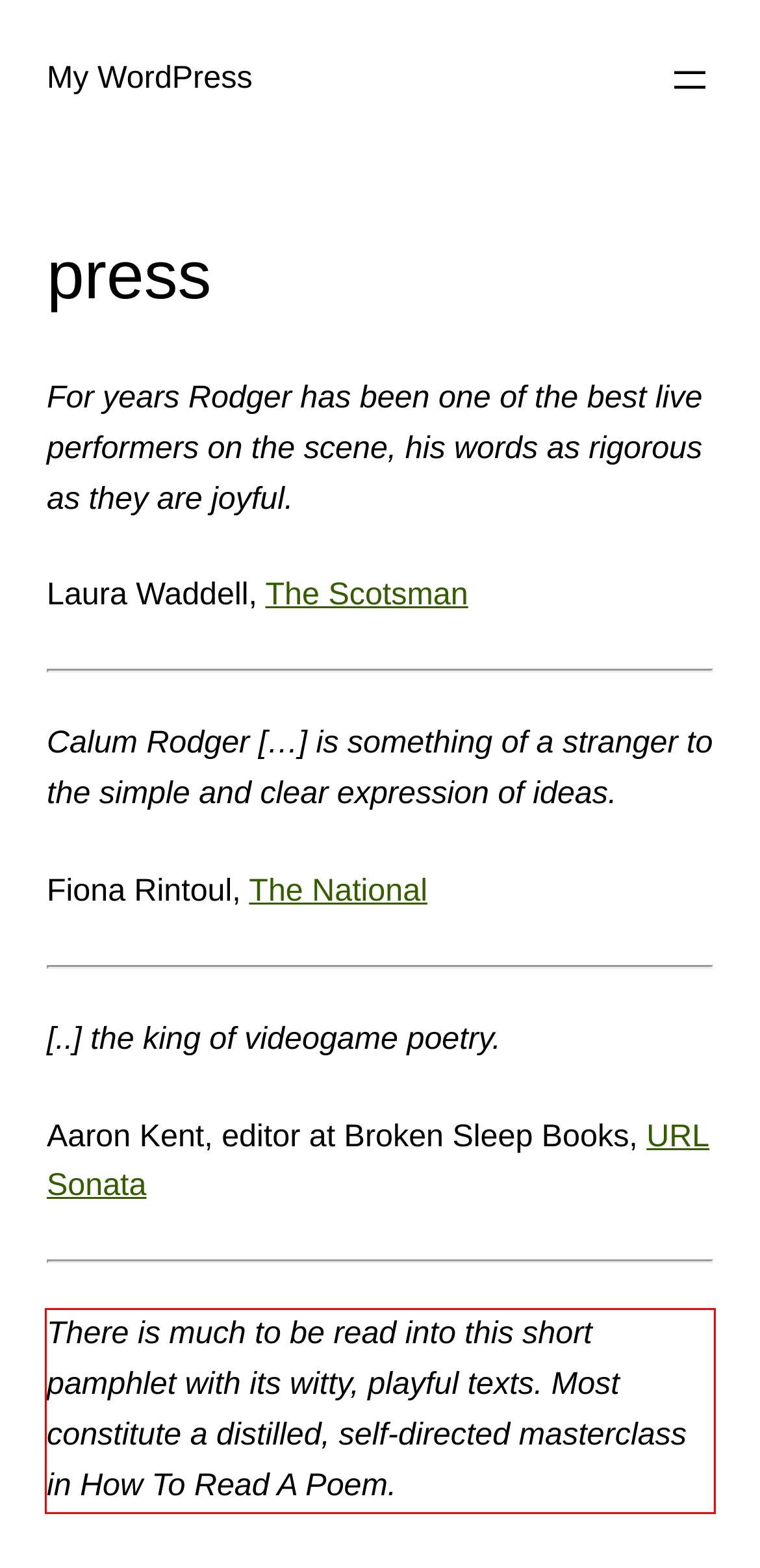Please extract the text content within the red bounding box on the webpage screenshot using OCR.

There is much to be read into this short pamphlet with its witty, playful texts. Most constitute a distilled, self-directed masterclass in How To Read A Poem.